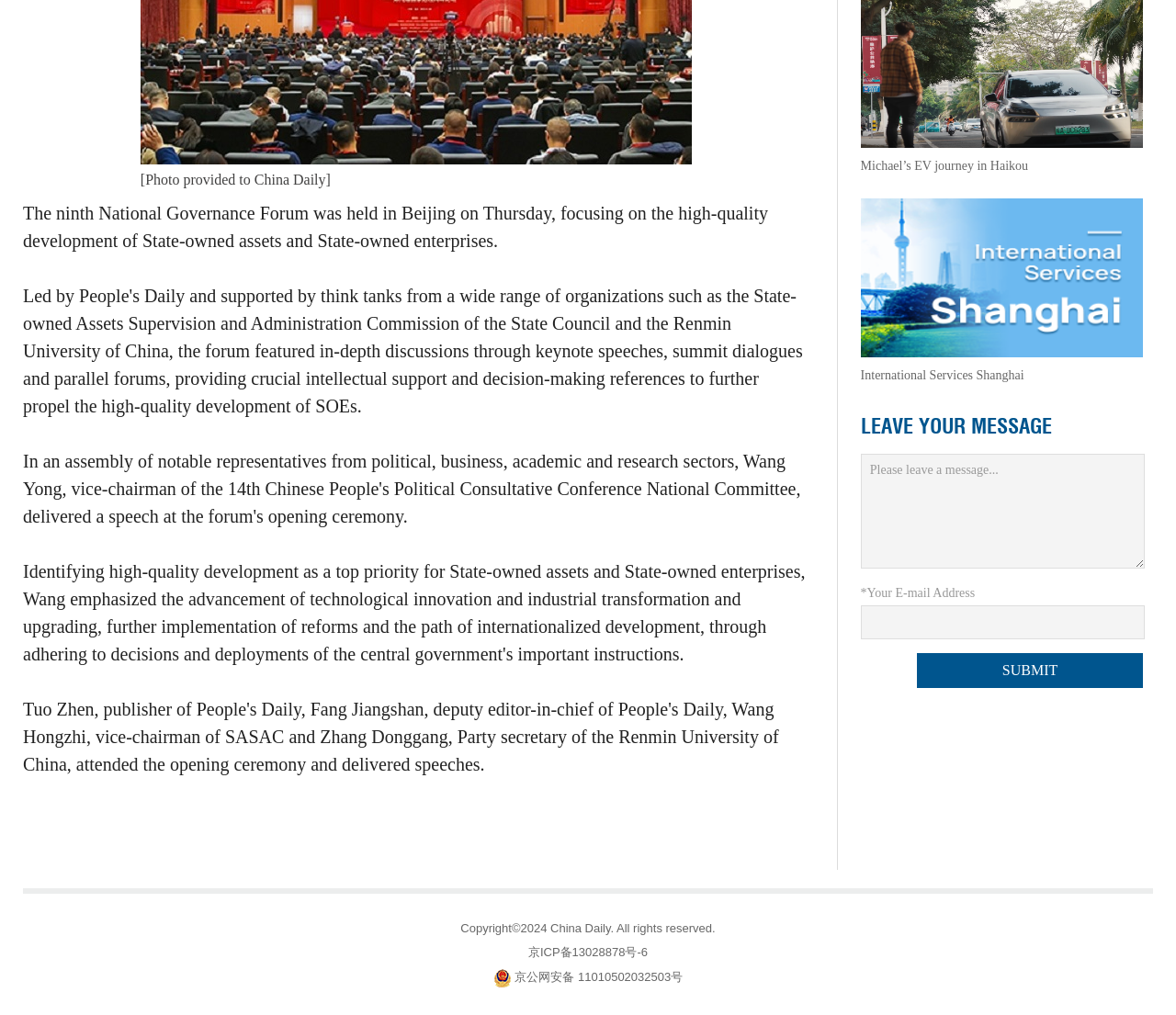Extract the bounding box coordinates for the HTML element that matches this description: "京公网安备 11010502032503号". The coordinates should be four float numbers between 0 and 1, i.e., [left, top, right, bottom].

[0.438, 0.956, 0.581, 0.97]